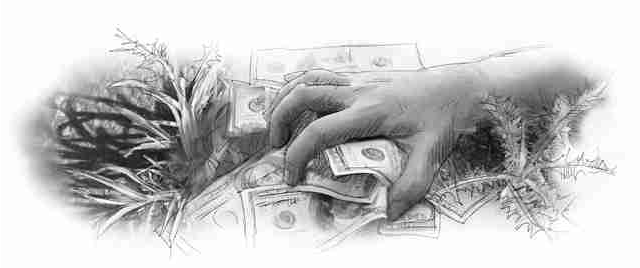What do the dollar bills represent?
Answer with a single word or phrase by referring to the visual content.

Deceitfulness of riches